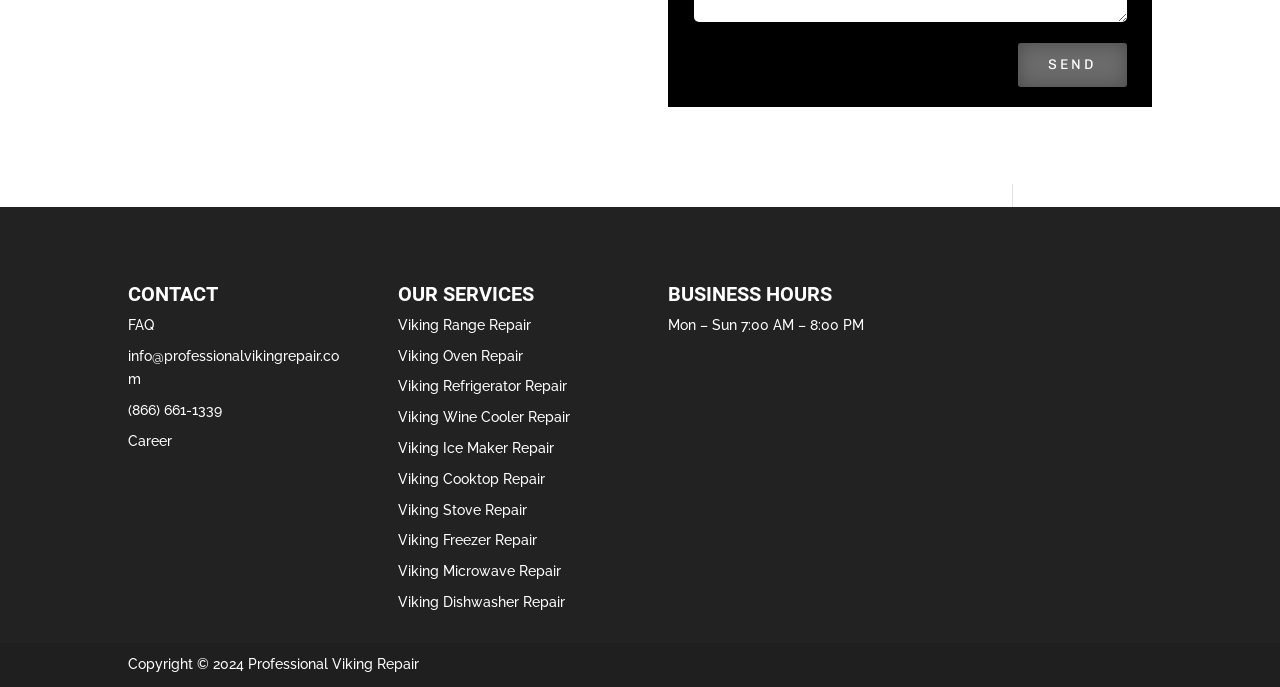Identify the bounding box coordinates for the region of the element that should be clicked to carry out the instruction: "call the business". The bounding box coordinates should be four float numbers between 0 and 1, i.e., [left, top, right, bottom].

[0.1, 0.585, 0.173, 0.609]